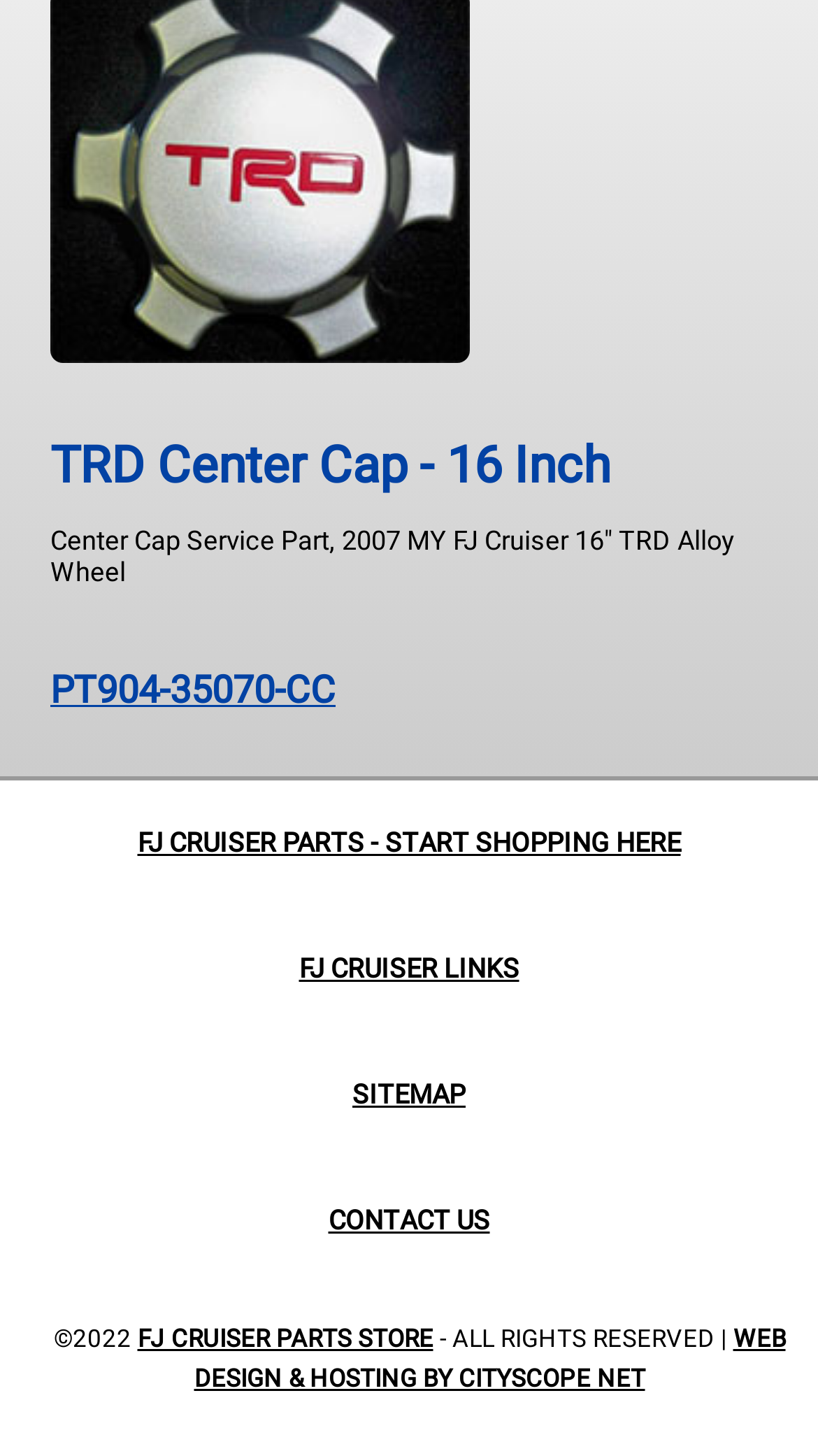Can you give a comprehensive explanation to the question given the content of the image?
What is the name of the company that designed and hosted the website?

I found the answer by looking at the link element with the text 'WEB DESIGN & HOSTING BY CITYSCOPE NET' which is located at the bottom of the webpage.